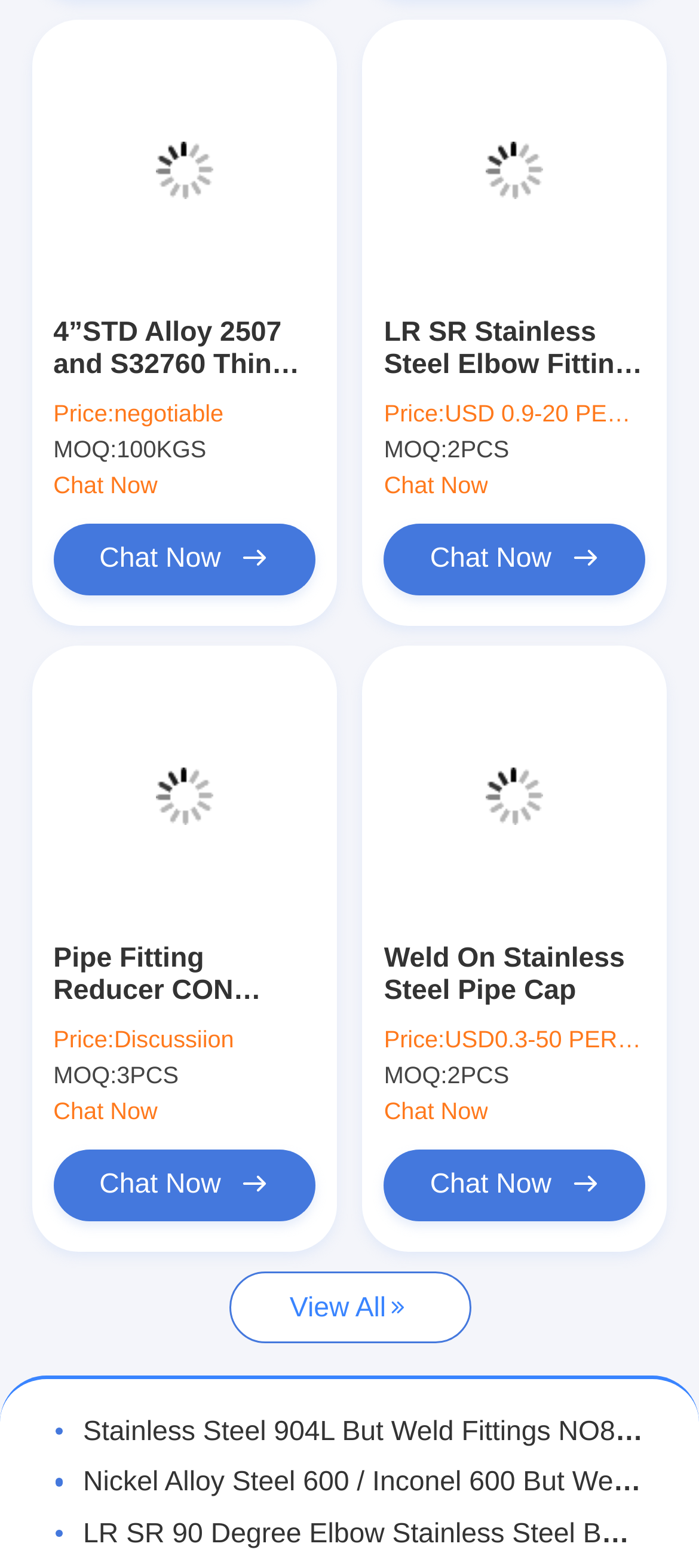Carefully observe the image and respond to the question with a detailed answer:
What is the purpose of the 'Chat Now' button on this webpage?

Based on the context and placement of the 'Chat Now' button, it appears that its purpose is to allow customers to quickly contact the supplier or manufacturer to inquire about products or place orders.